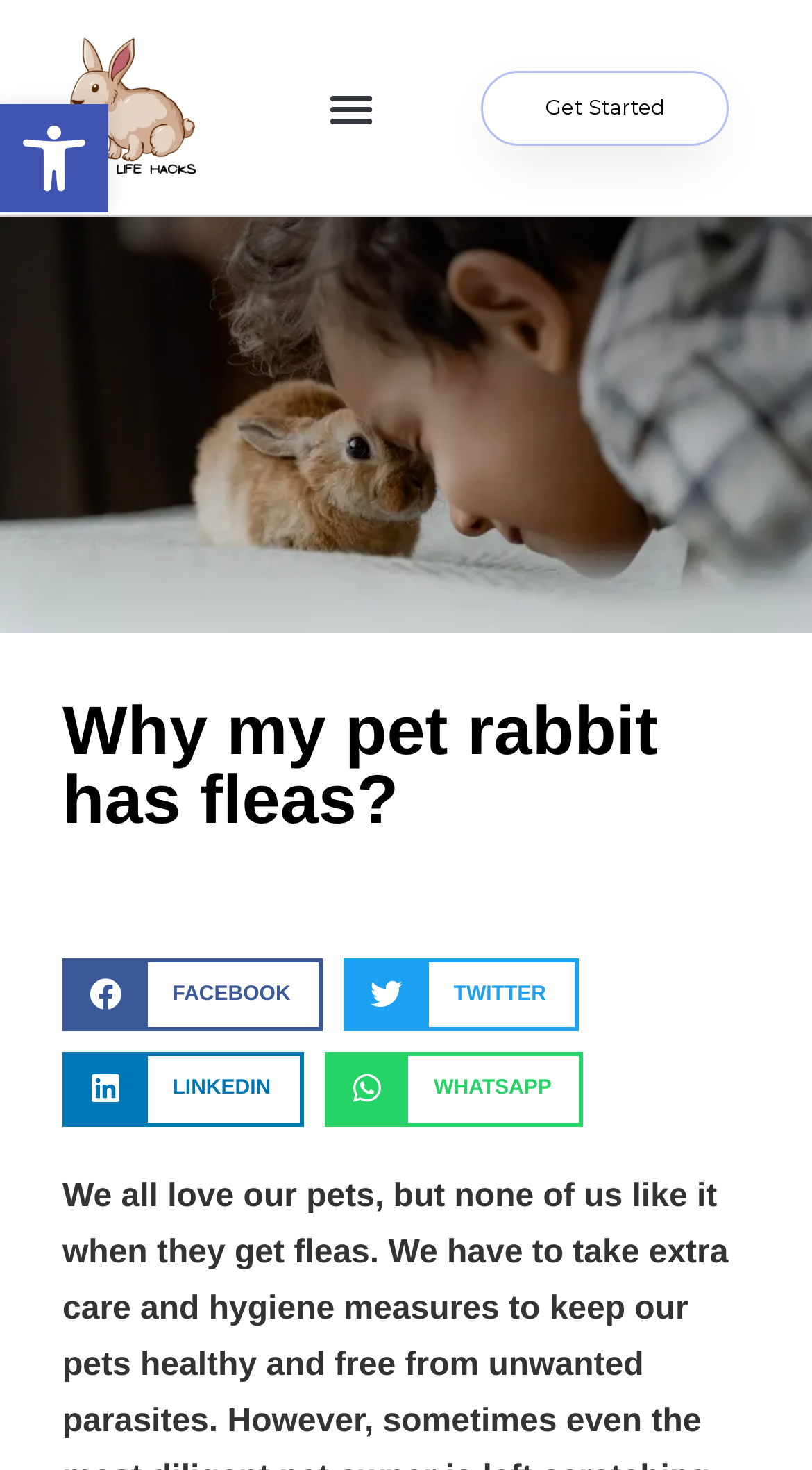Find the headline of the webpage and generate its text content.

Why my pet rabbit has fleas?